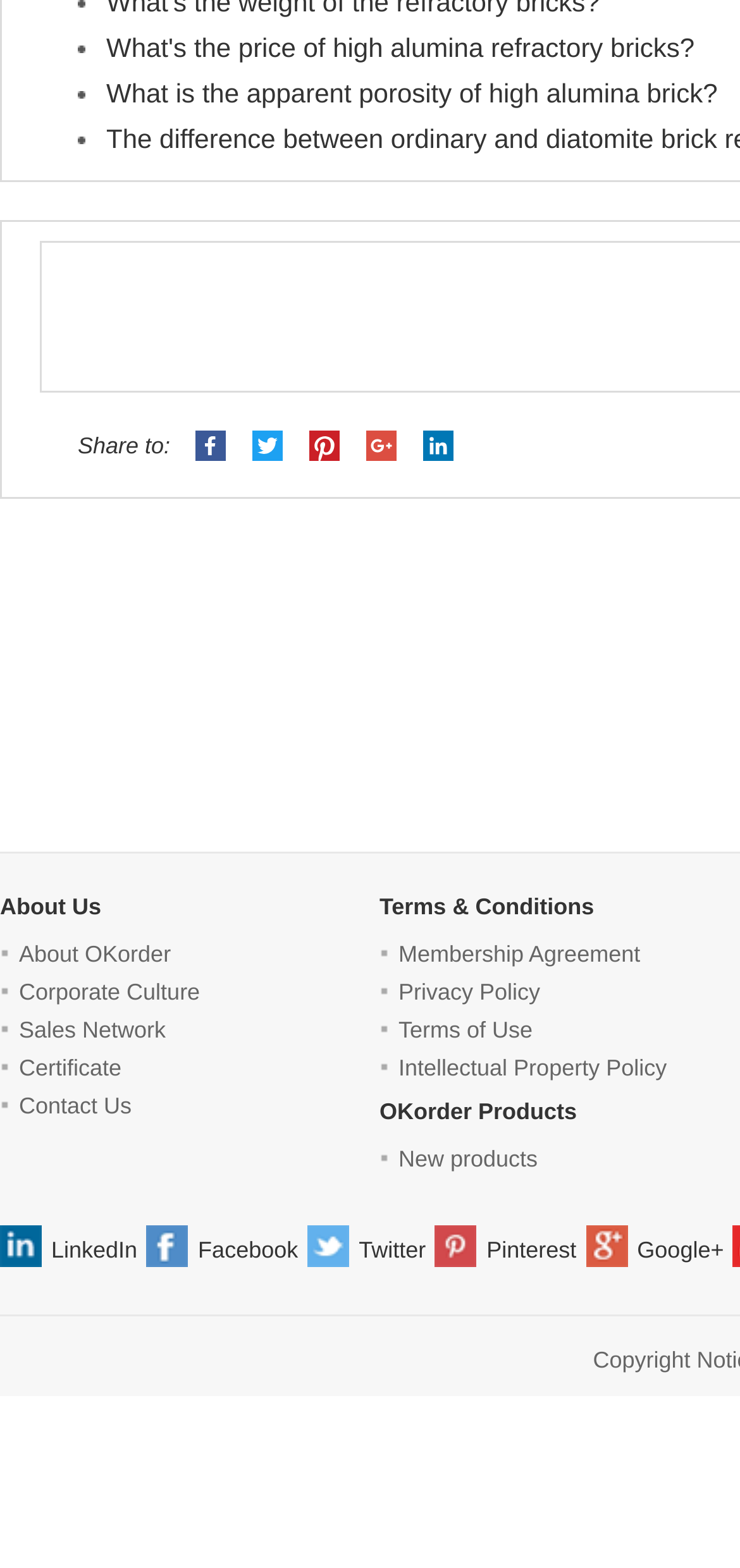Given the element description Twitter, specify the bounding box coordinates of the corresponding UI element in the format (top-left x, top-left y, bottom-right x, bottom-right y). All values must be between 0 and 1.

[0.485, 0.789, 0.575, 0.806]